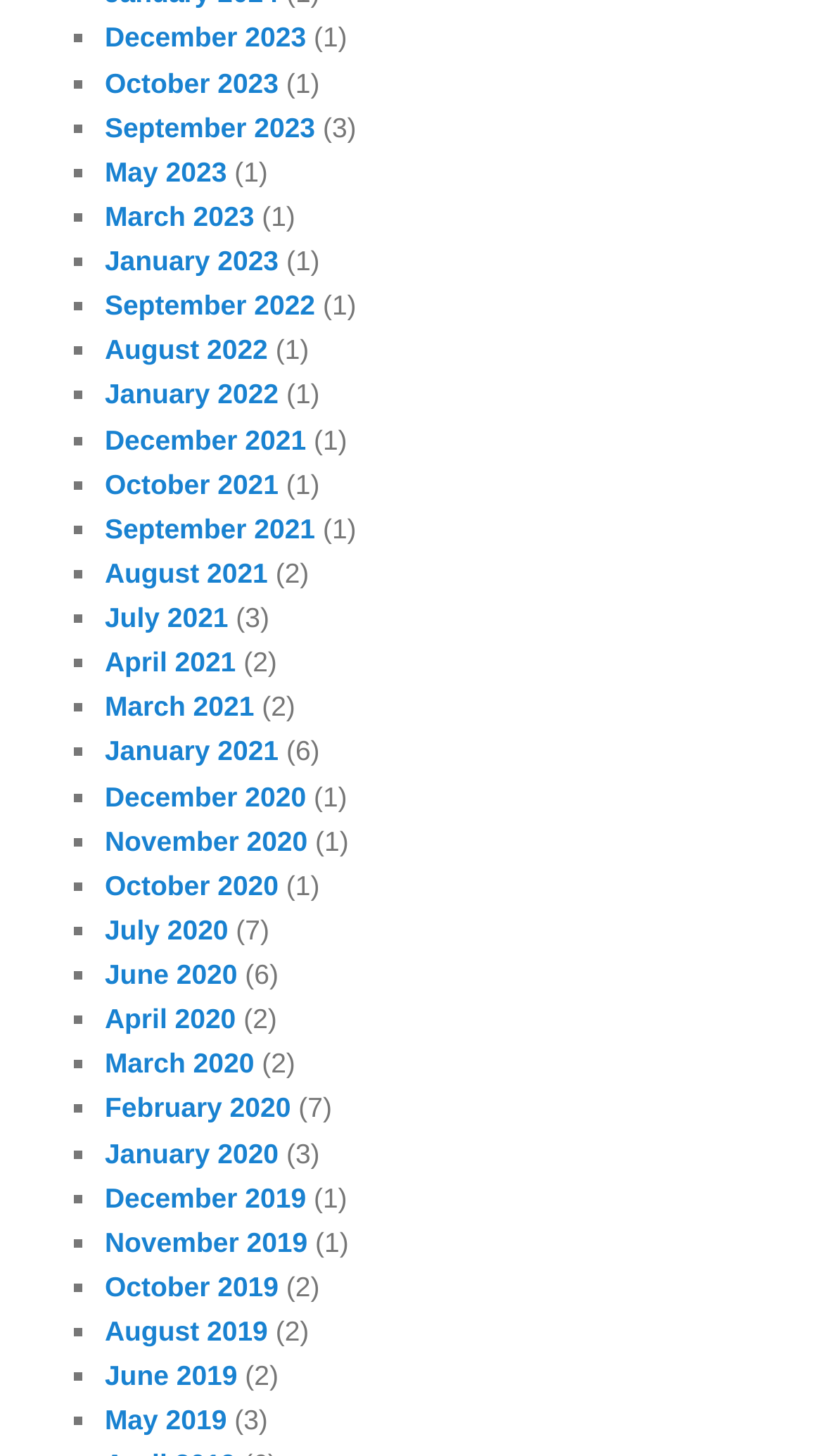Identify the bounding box coordinates for the region to click in order to carry out this instruction: "View March 2023". Provide the coordinates using four float numbers between 0 and 1, formatted as [left, top, right, bottom].

[0.127, 0.138, 0.309, 0.159]